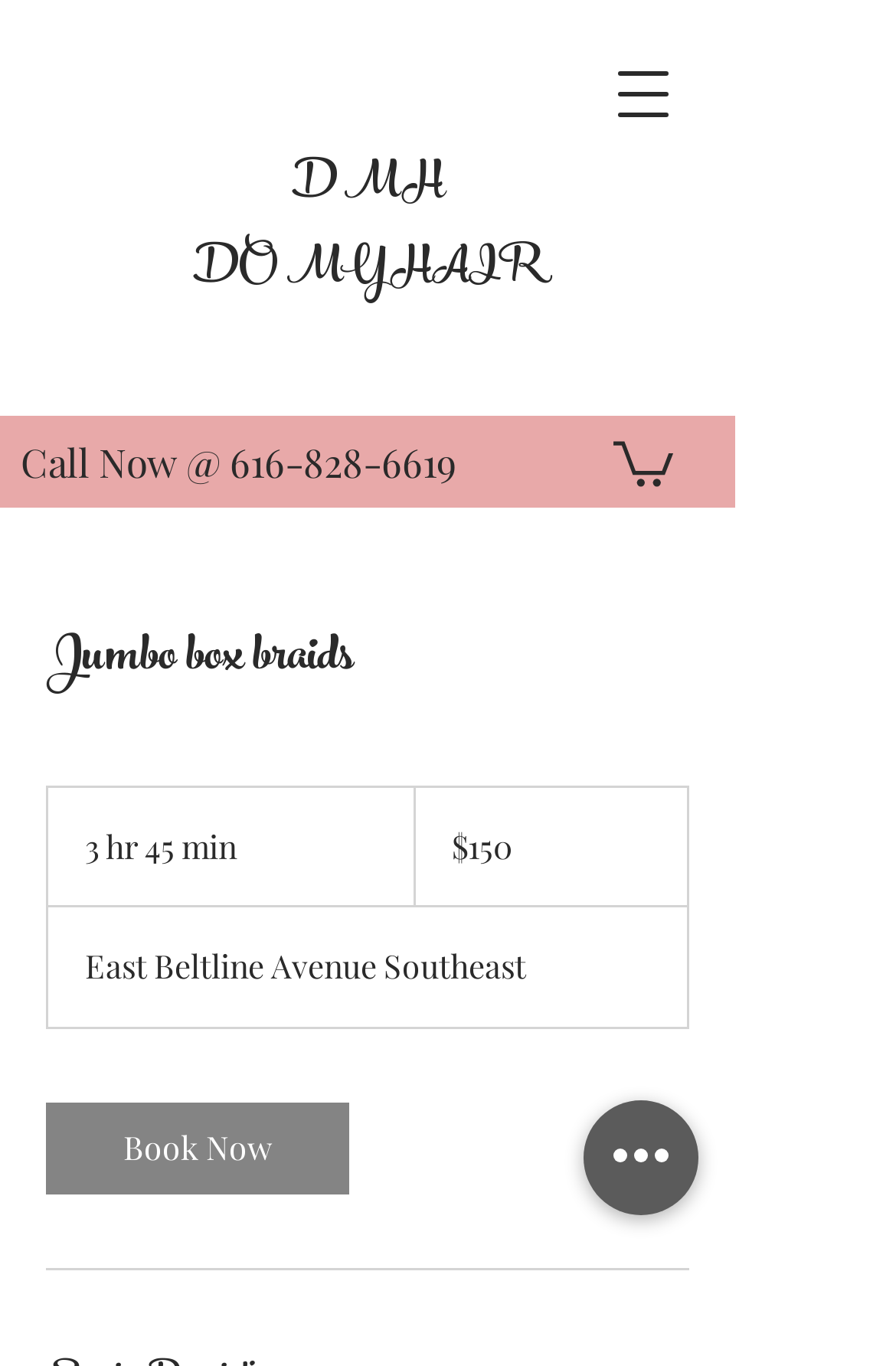Identify the webpage's primary heading and generate its text.

Call Now @ 616-828-6619